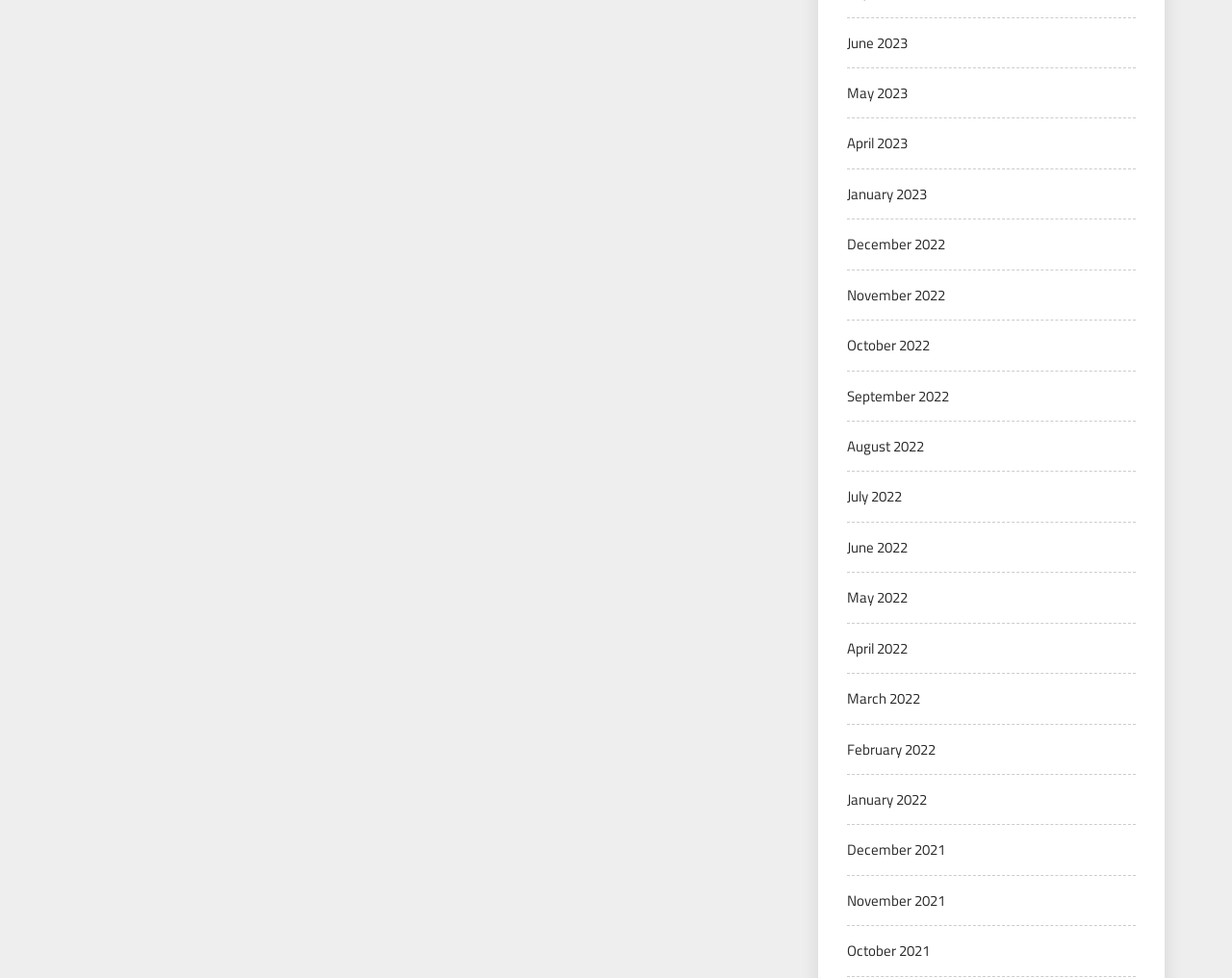How many months are listed?
We need a detailed and meticulous answer to the question.

I counted the number of links on the webpage, each representing a month, from June 2023 to October 2021, and found a total of 17 months listed.